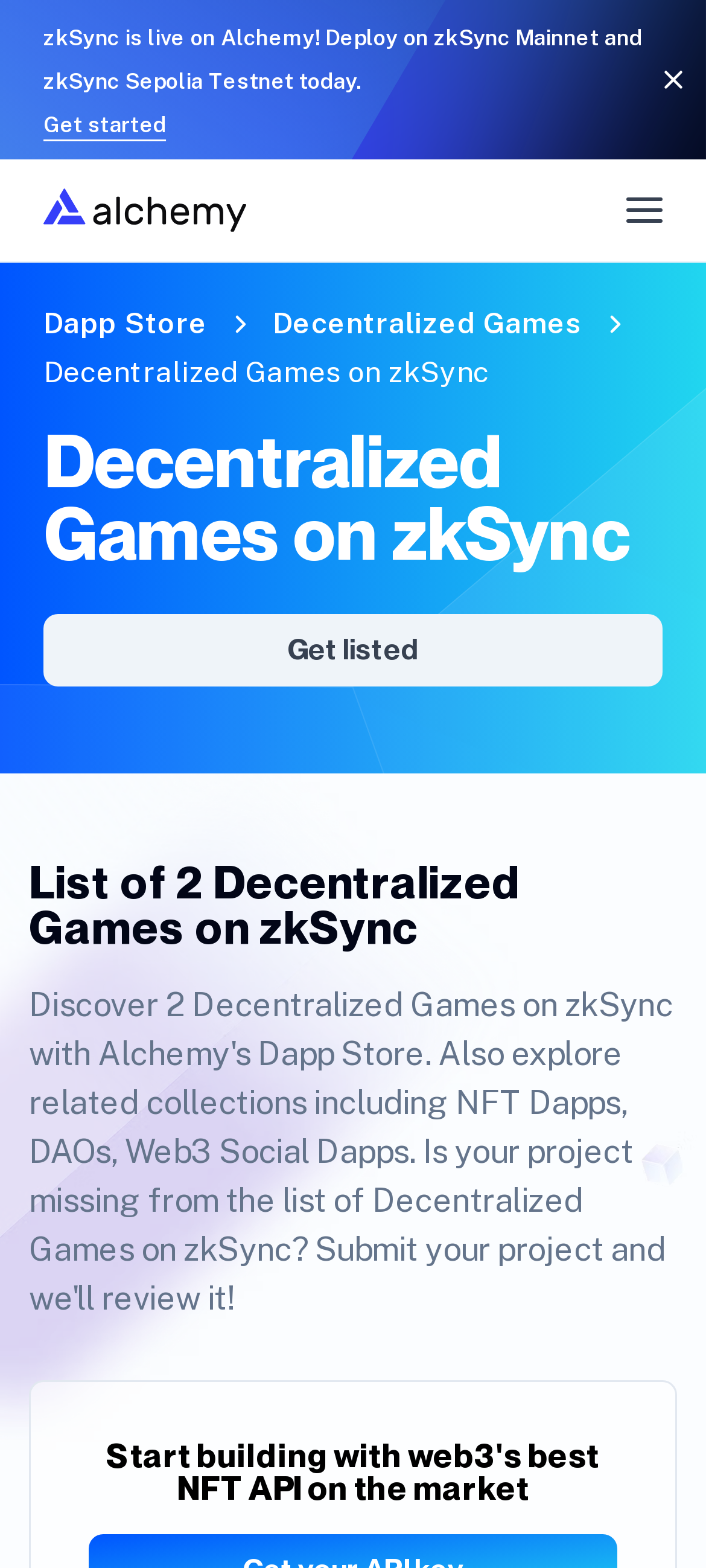How many tabs are in the 'APIs' section?
Using the information from the image, give a concise answer in one word or a short phrase.

8